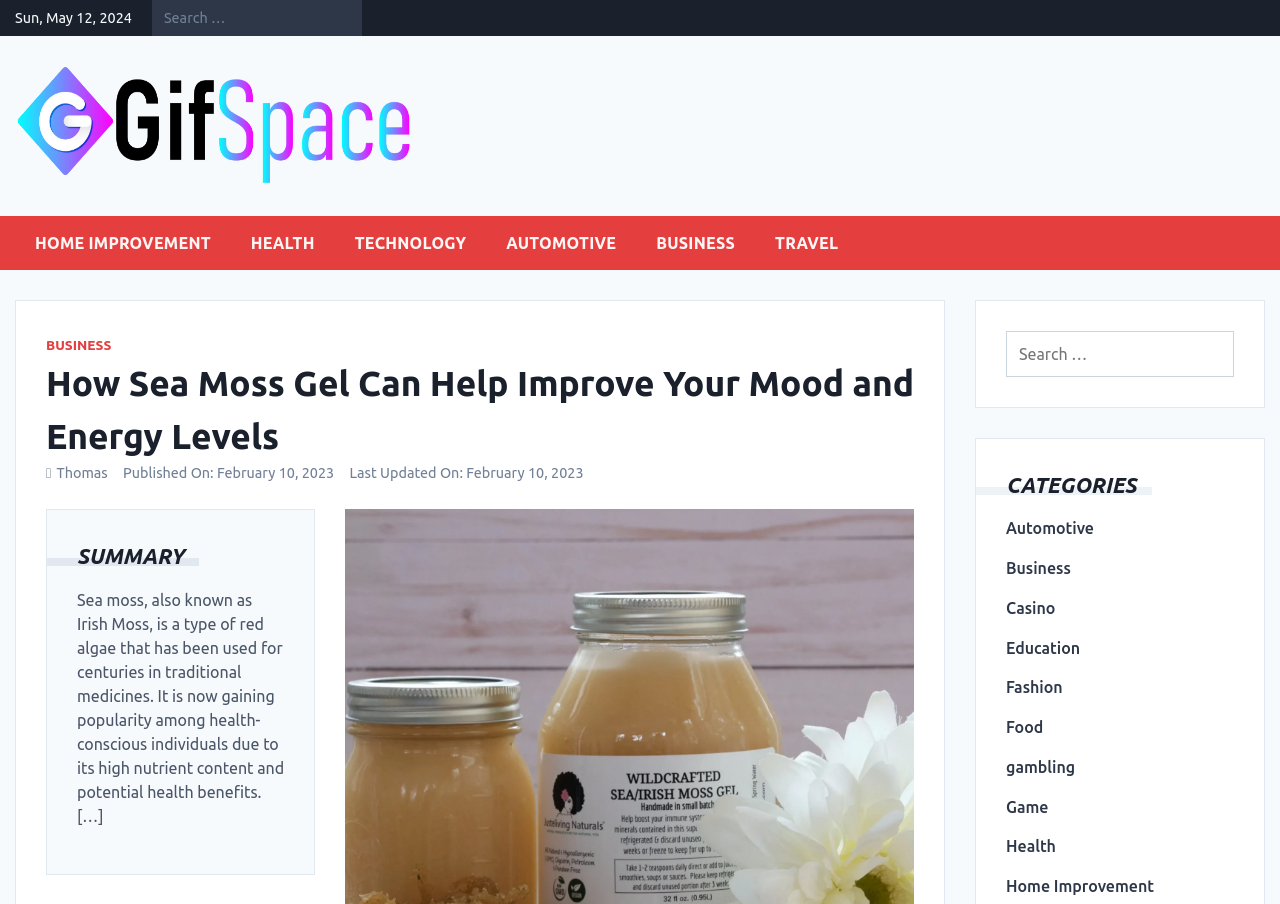Who is the author of the article?
Respond with a short answer, either a single word or a phrase, based on the image.

Thomas